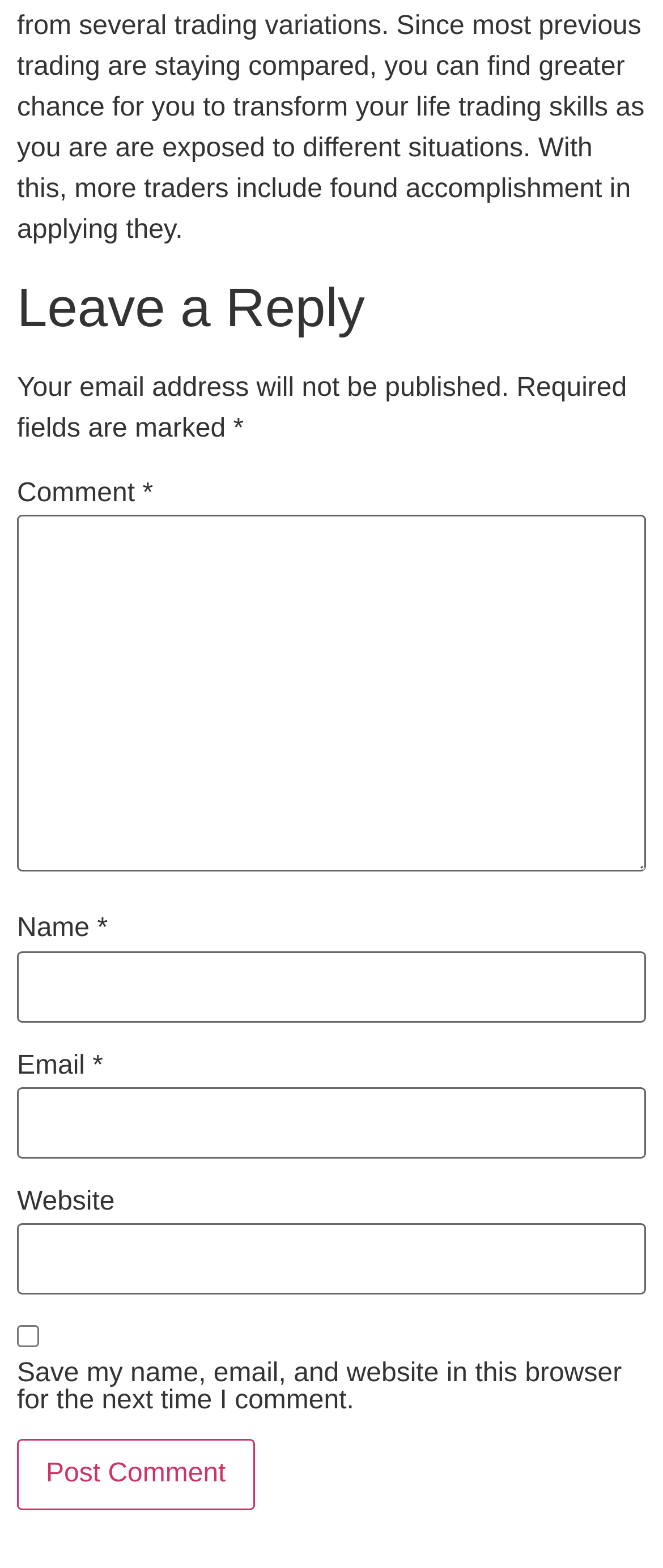What is the label of the button at the bottom of the comment form?
Analyze the image and provide a thorough answer to the question.

The button at the bottom of the comment form has the label 'Post Comment', which suggests that clicking this button will submit the user's comment.